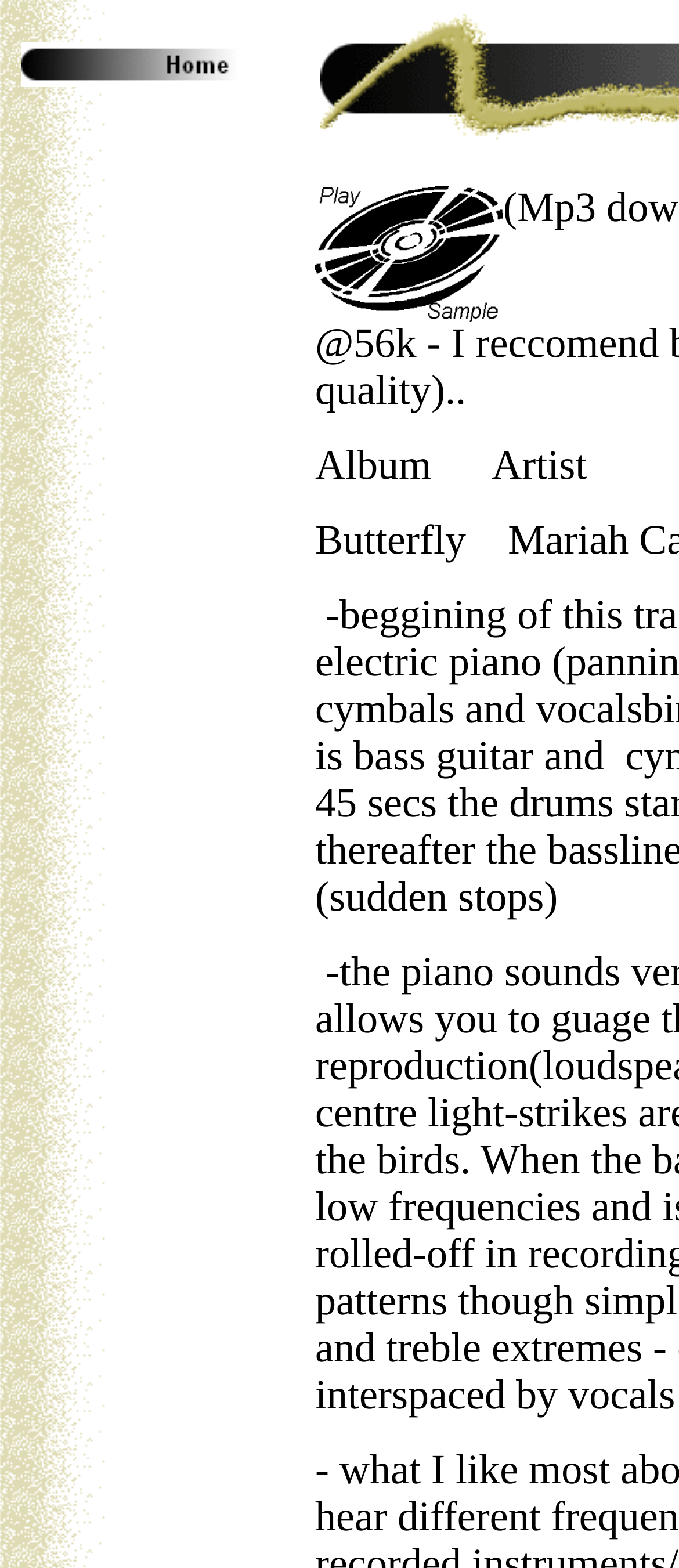Give a comprehensive overview of the webpage, including key elements.

The webpage is about Mariah Carey, with a prominent header section at the top left corner of the page. Below the header, there is a navigation menu with a "Home" button, which is accompanied by a small image. The "Home" button is positioned at the top center of the page.

To the right of the navigation menu, there are three empty cells, likely used for spacing or decoration. Below these cells, there is a large empty space that takes up most of the page.

At the bottom right corner of the page, there is a link, but its text is not specified. Overall, the webpage has a simple layout with a focus on the navigation menu and the "Home" button.